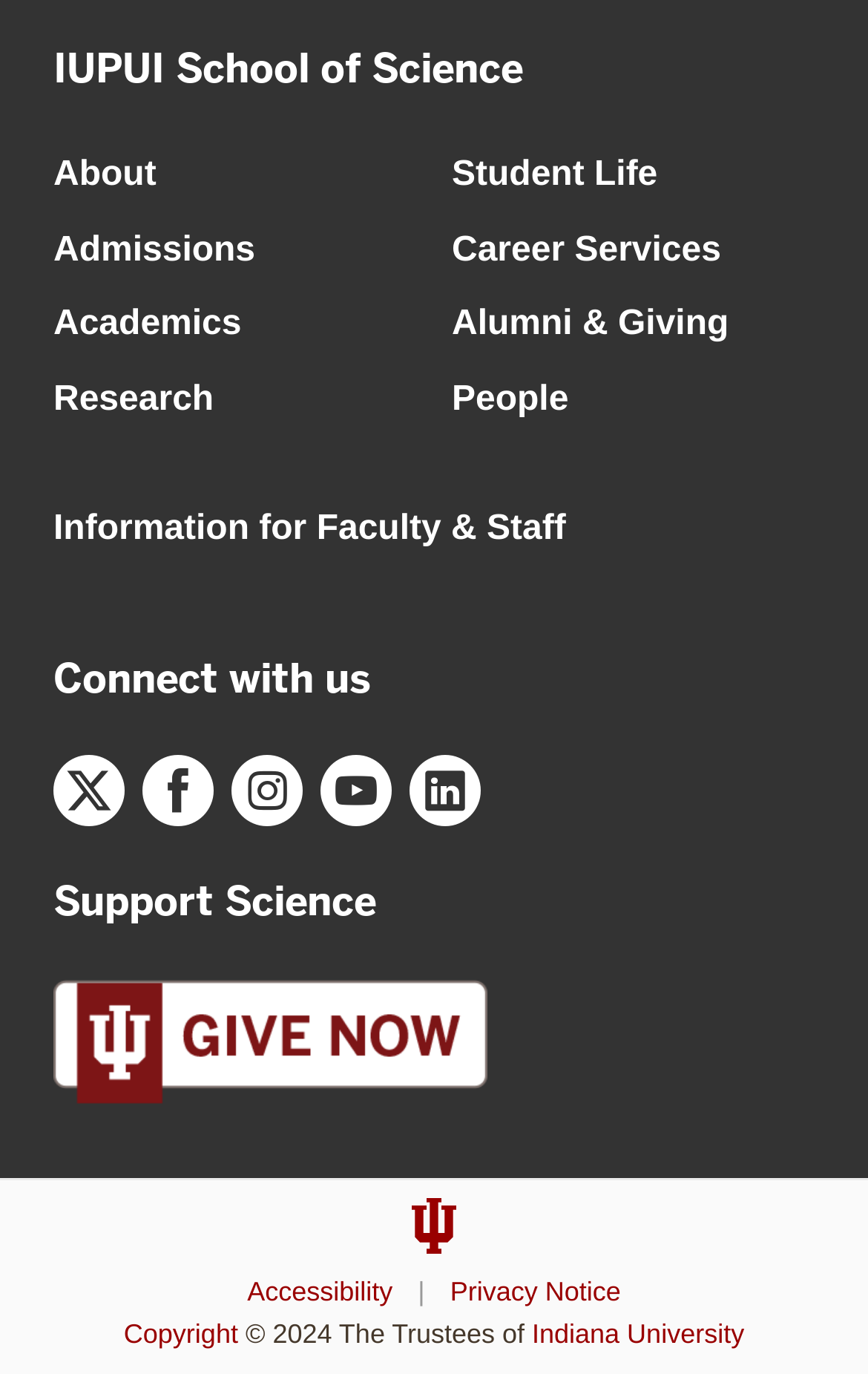Please find the bounding box coordinates of the section that needs to be clicked to achieve this instruction: "Click on About".

[0.062, 0.113, 0.18, 0.141]